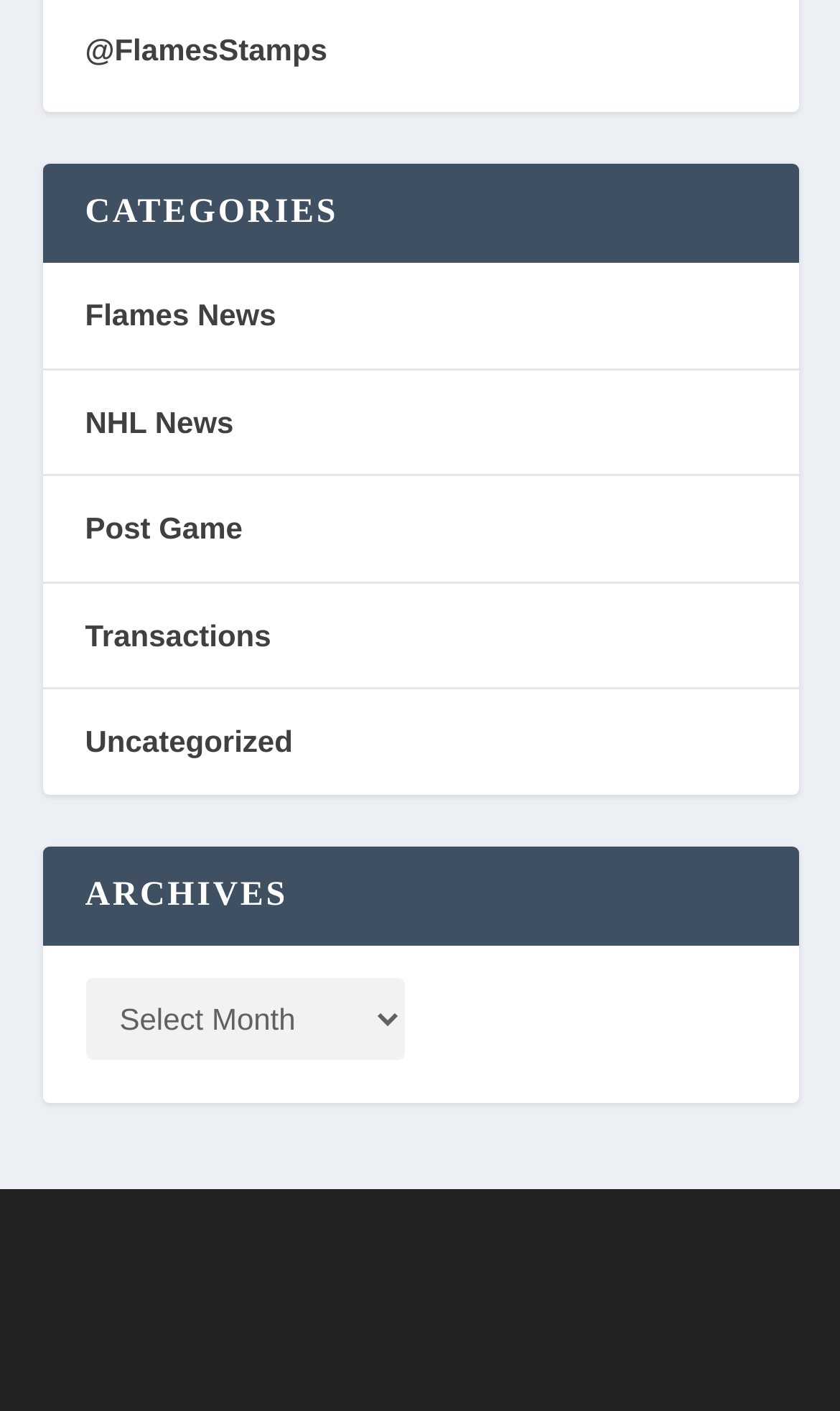Provide the bounding box coordinates for the UI element that is described by this text: "NHL News". The coordinates should be in the form of four float numbers between 0 and 1: [left, top, right, bottom].

[0.101, 0.286, 0.278, 0.311]